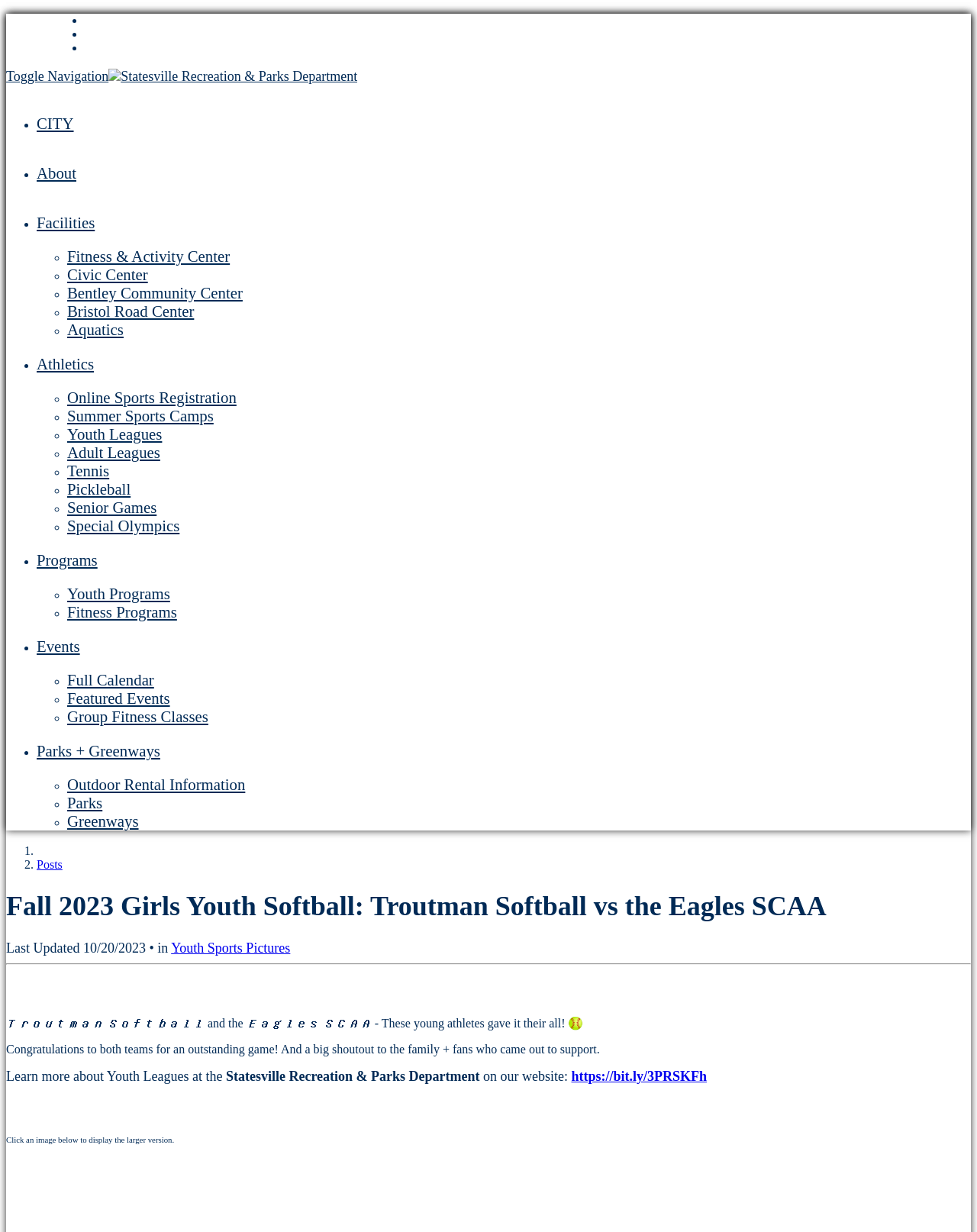How many links are there in the navigation menu?
Answer with a single word or phrase by referring to the visual content.

14